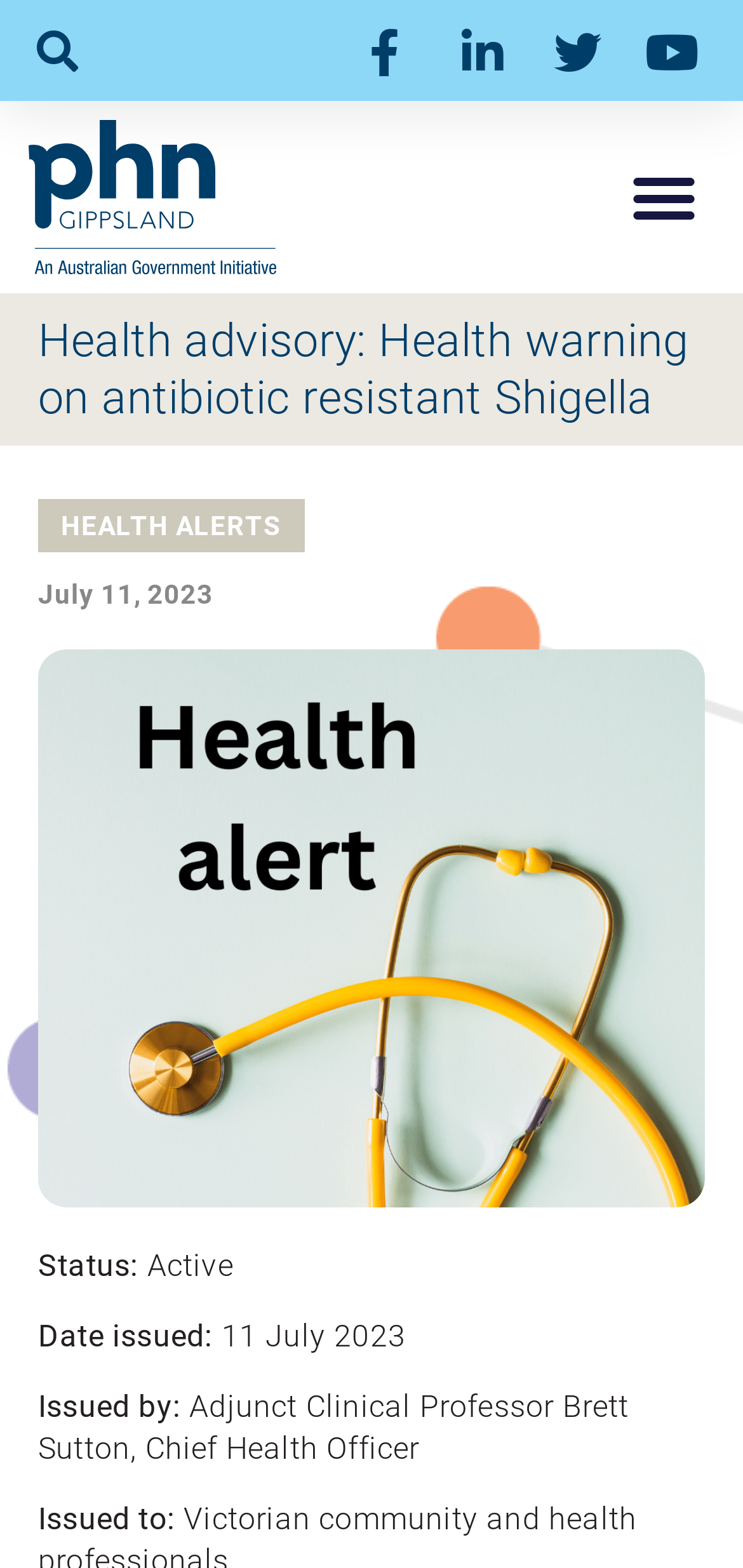Please predict the bounding box coordinates (top-left x, top-left y, bottom-right x, bottom-right y) for the UI element in the screenshot that fits the description: Menu

[0.826, 0.094, 0.962, 0.158]